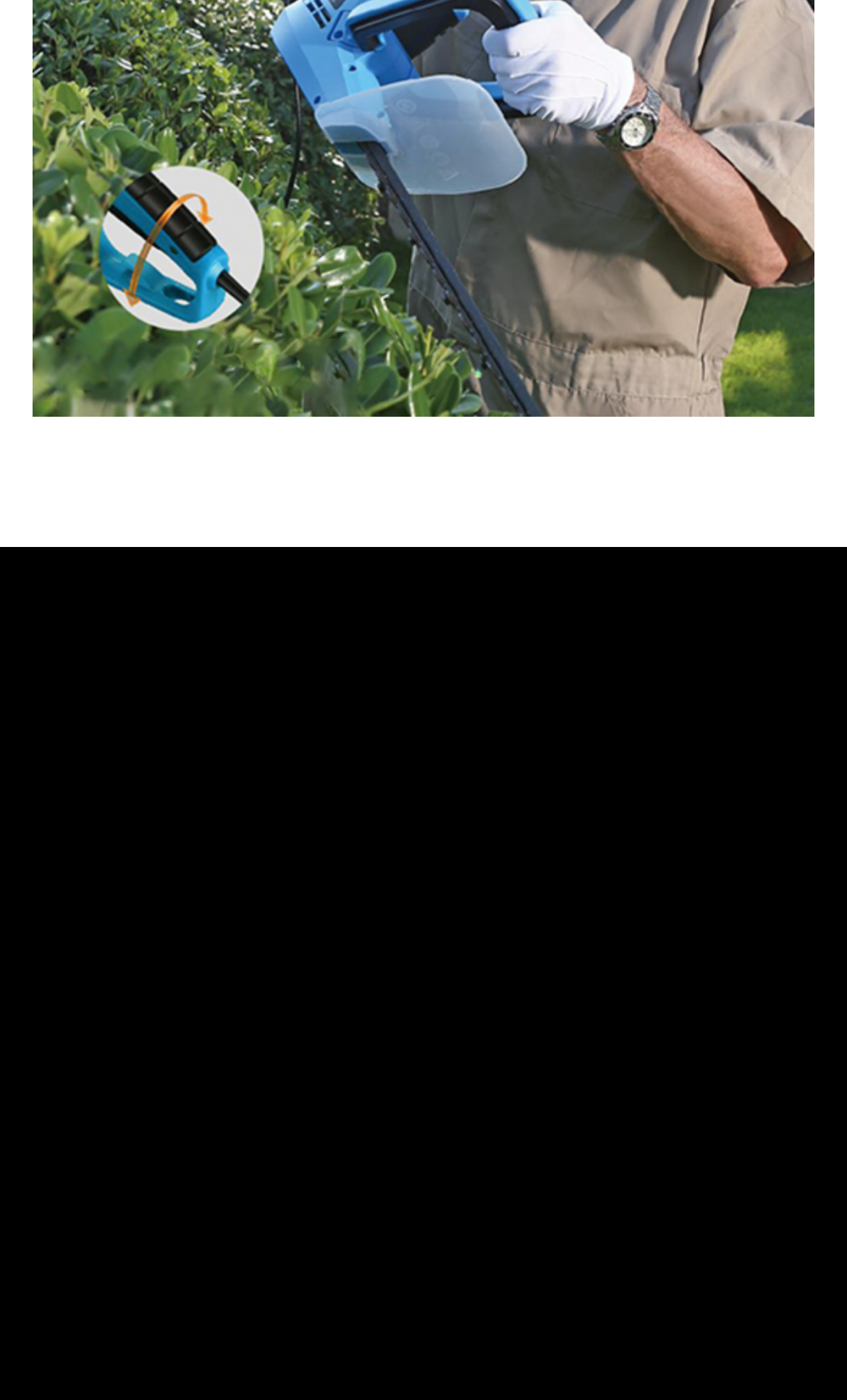Please find the bounding box for the UI element described by: "Power by:Jihui".

[0.4, 0.94, 0.6, 0.978]